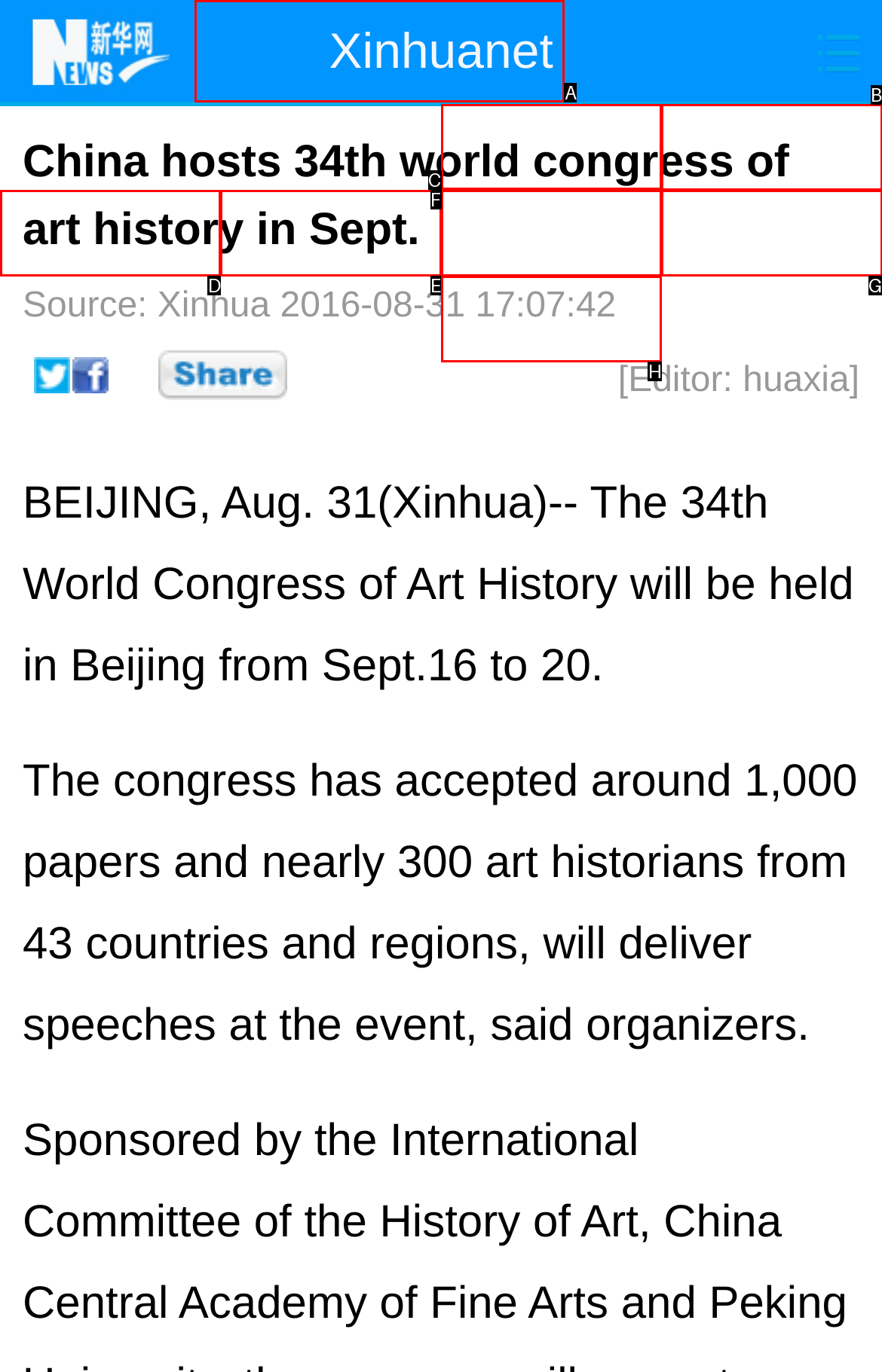Determine the right option to click to perform this task: Click on the China link
Answer with the correct letter from the given choices directly.

C